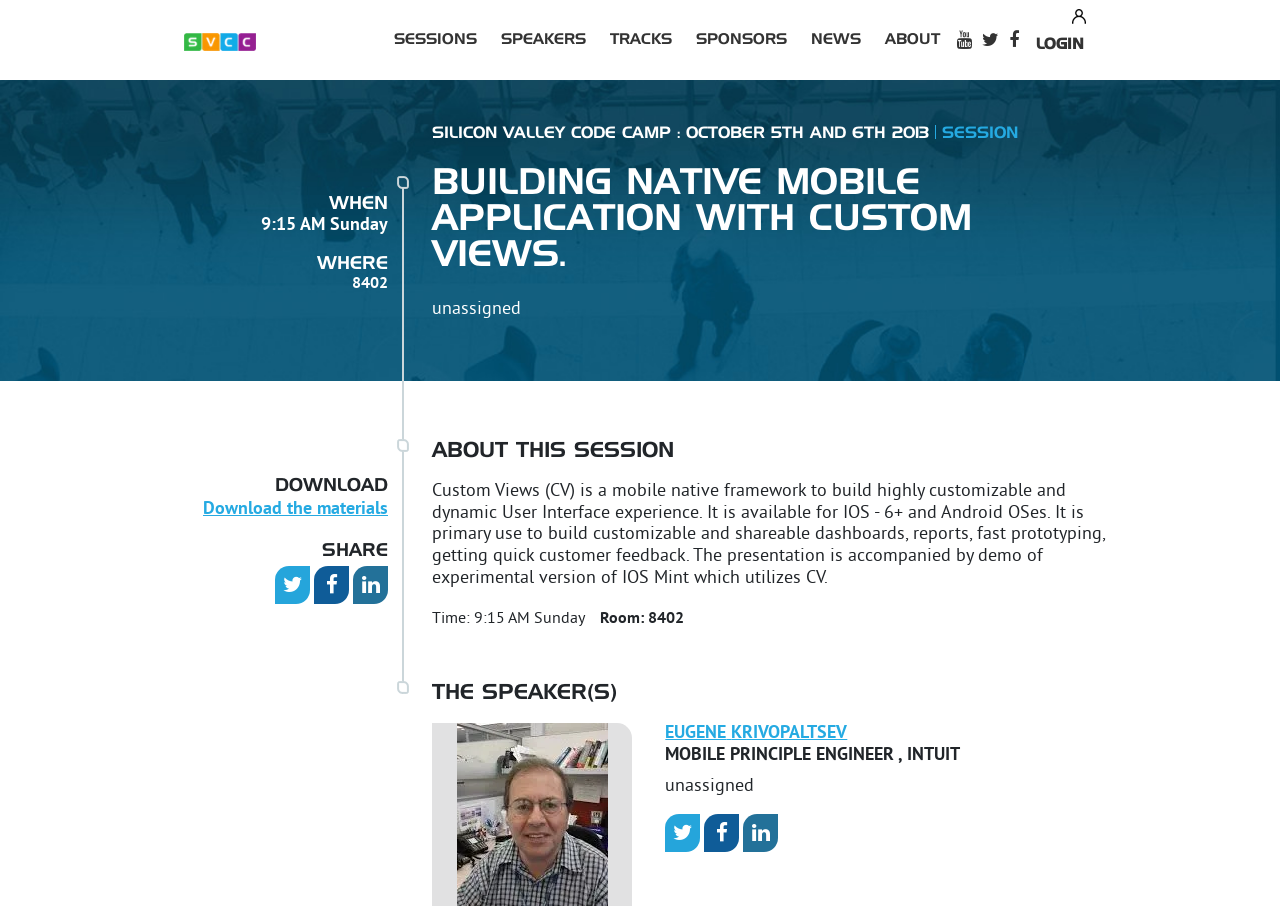Locate the bounding box coordinates of the clickable region necessary to complete the following instruction: "Download the materials". Provide the coordinates in the format of four float numbers between 0 and 1, i.e., [left, top, right, bottom].

[0.159, 0.55, 0.303, 0.576]